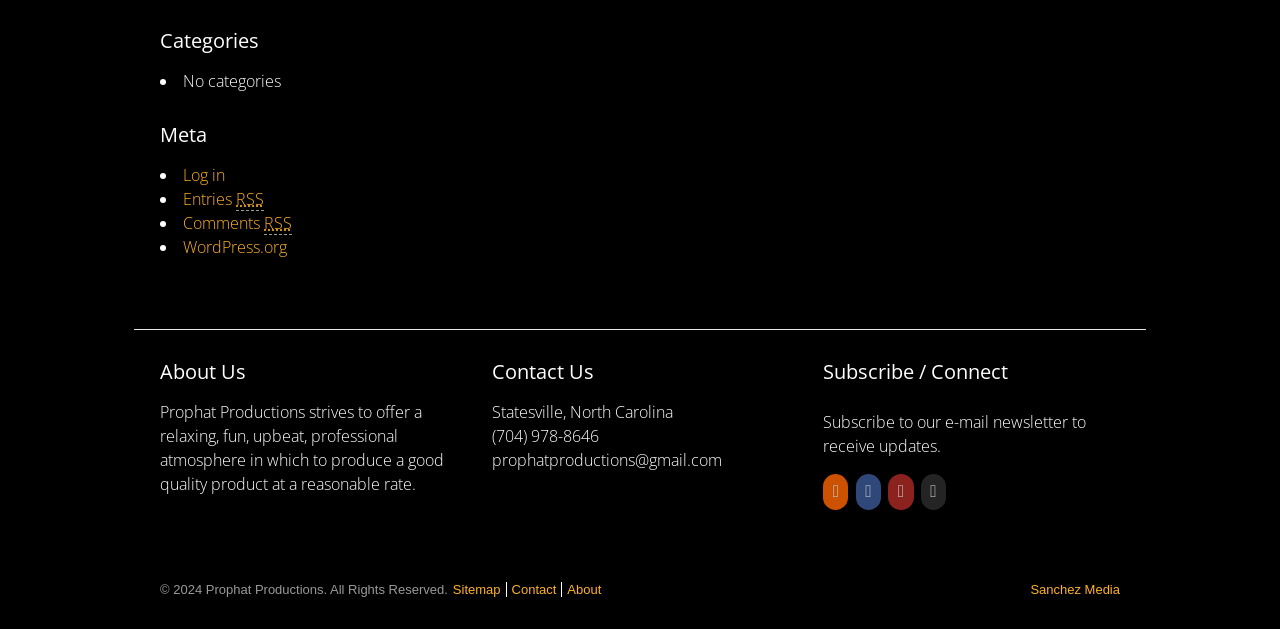Please specify the bounding box coordinates for the clickable region that will help you carry out the instruction: "Contact via email".

[0.384, 0.714, 0.564, 0.749]